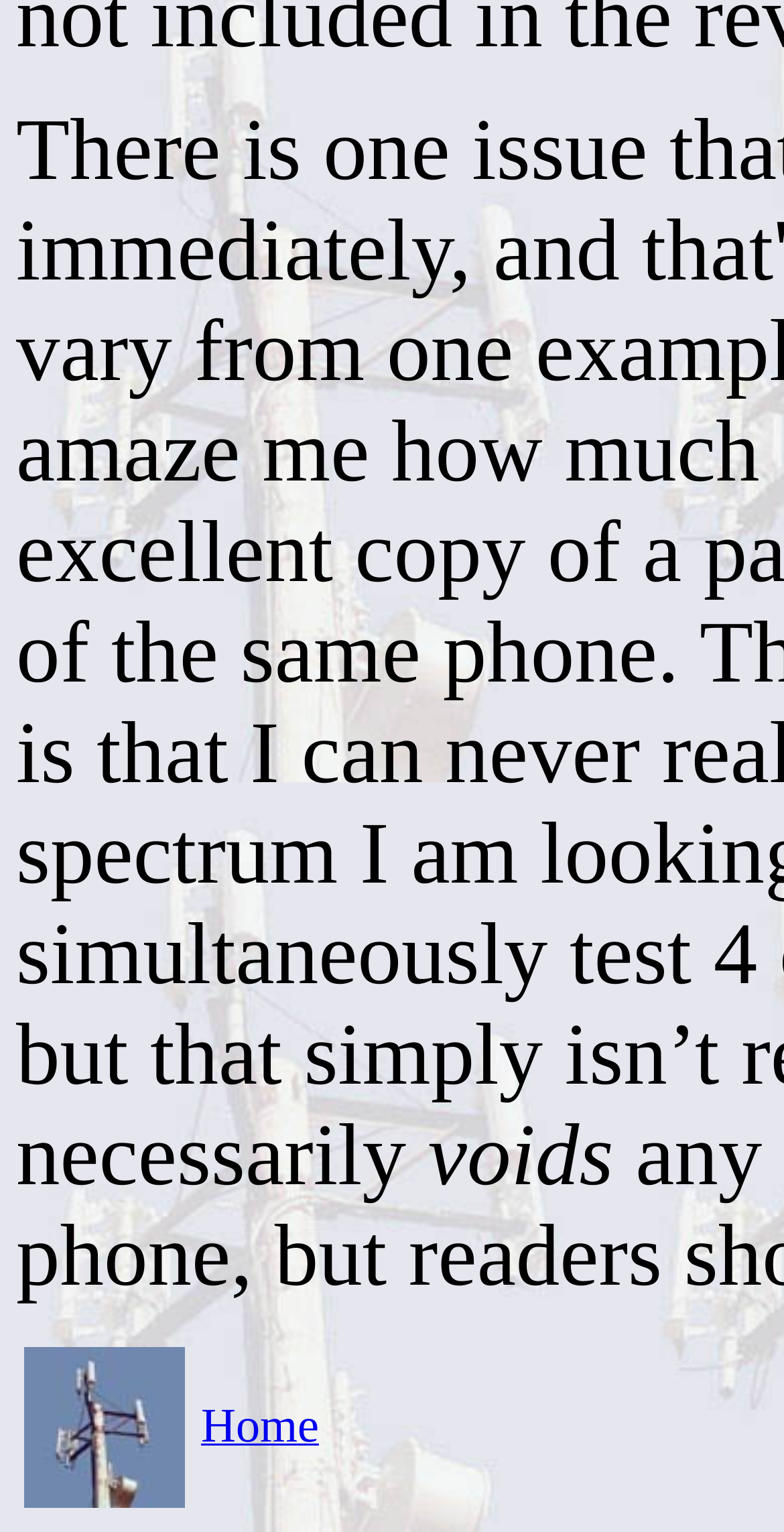Please determine the bounding box coordinates for the element with the description: "Home".

[0.256, 0.923, 0.407, 0.946]